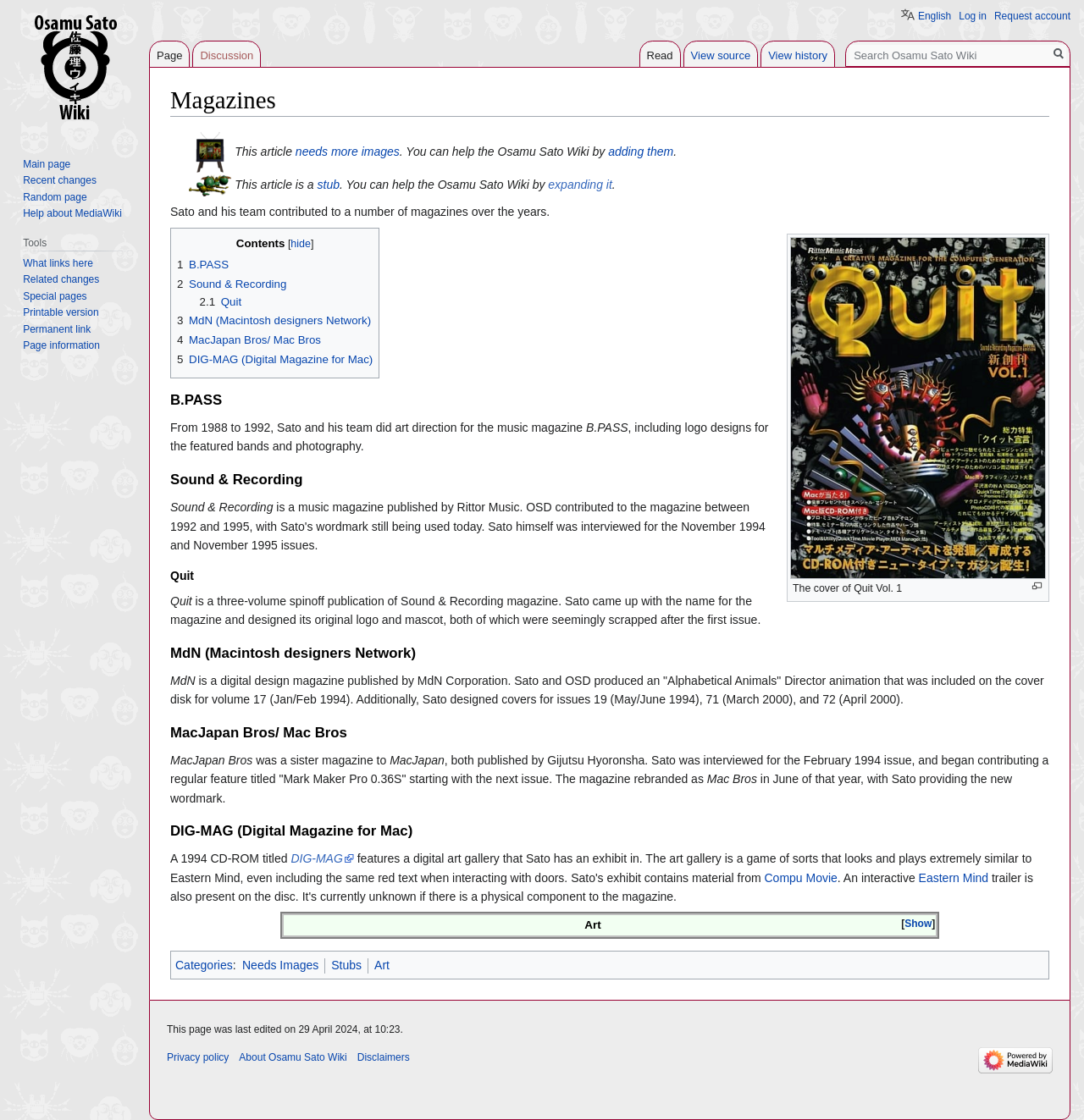What is the name of the first magazine mentioned?
Based on the image, answer the question with a single word or brief phrase.

B.PASS